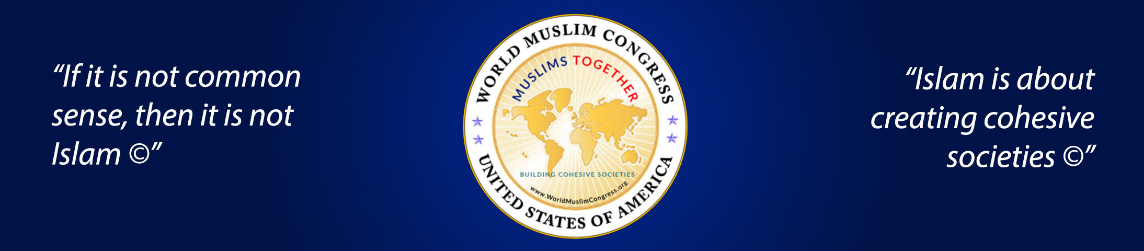Provide a single word or phrase to answer the given question: 
What is the theme of the quotes flanking the logo?

Rationality and community-building